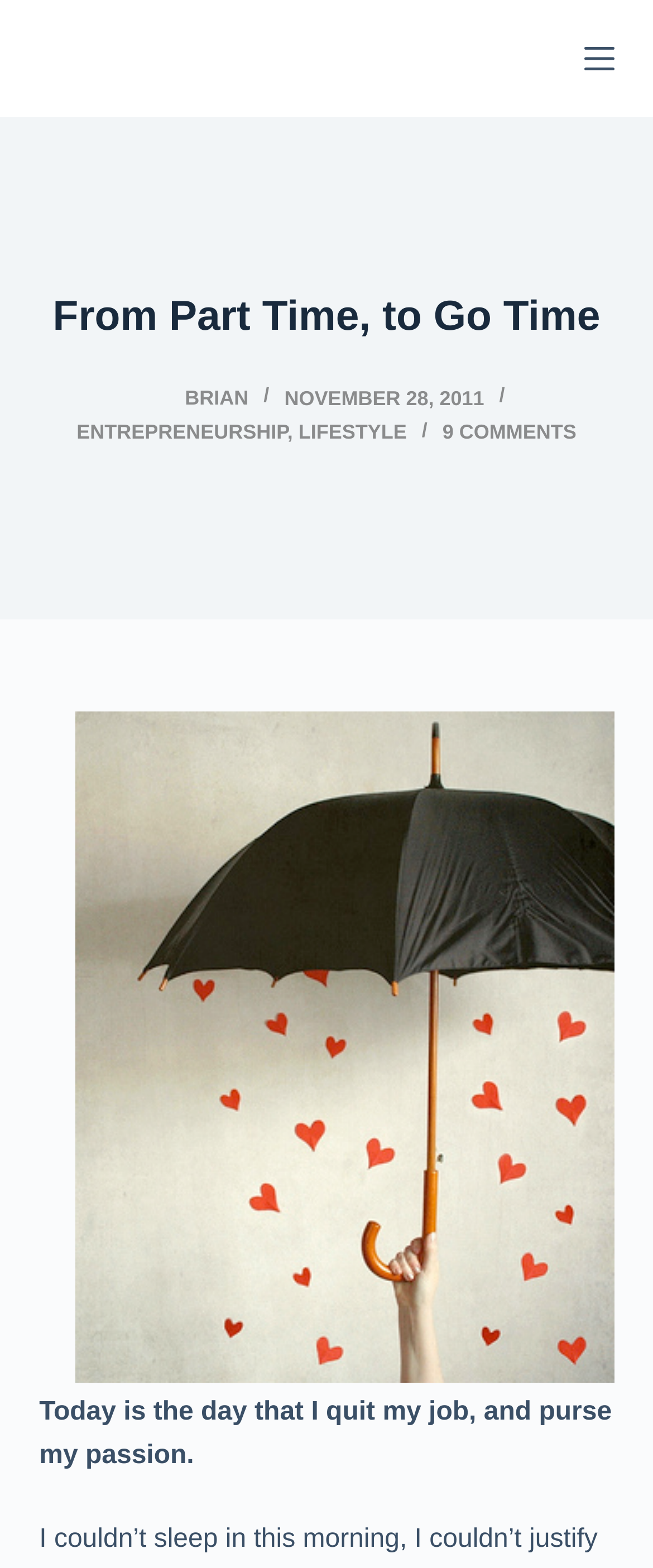What is the date of the article?
Observe the image and answer the question with a one-word or short phrase response.

NOVEMBER 28, 2011